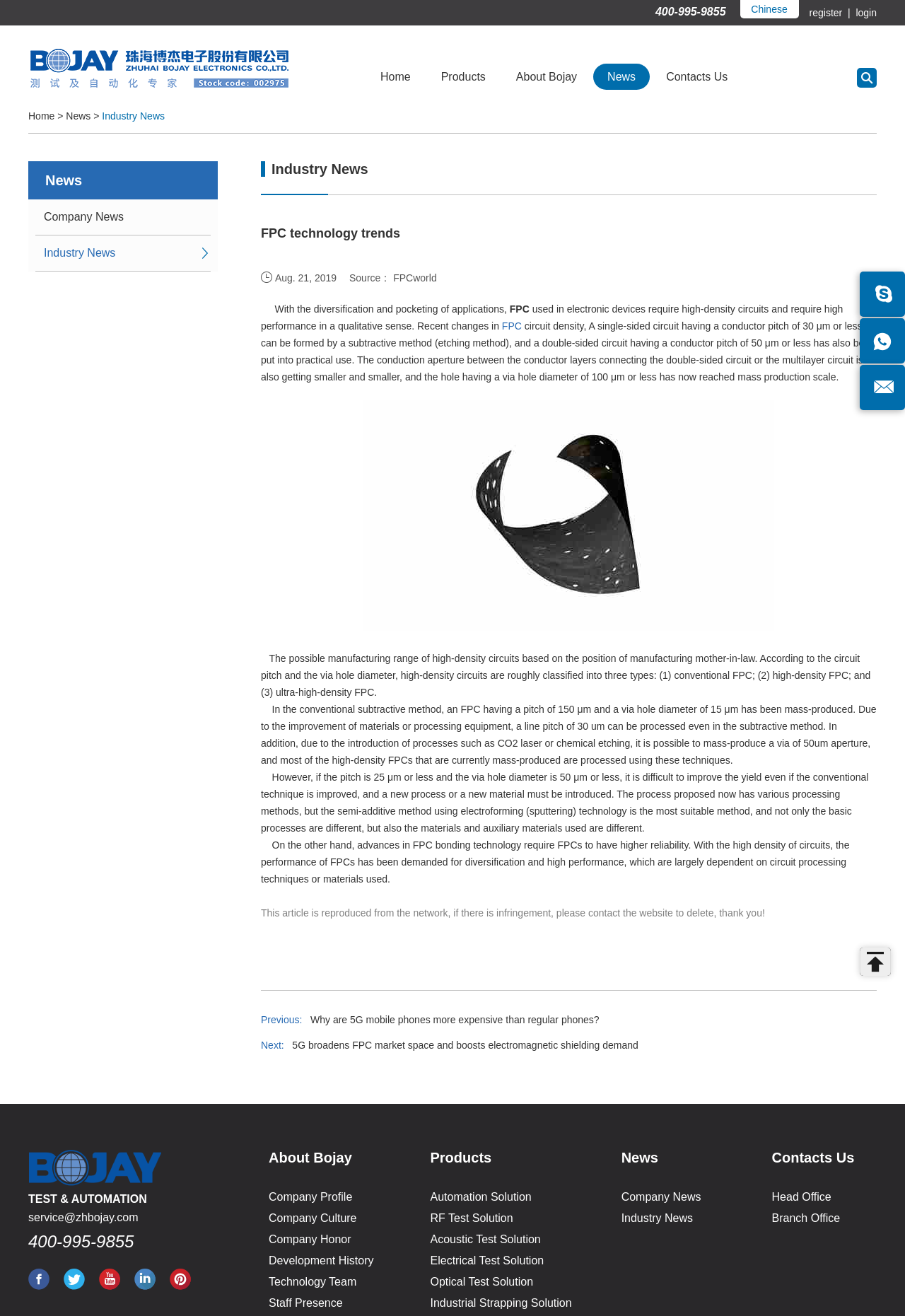What is the company name of the logo at the top left corner?
Kindly give a detailed and elaborate answer to the question.

I found the company name by looking at the top left corner of the webpage, where there is an image element with a corresponding static text element that says 'Zhuhai Bojay Electronics Co., Ltd.'.